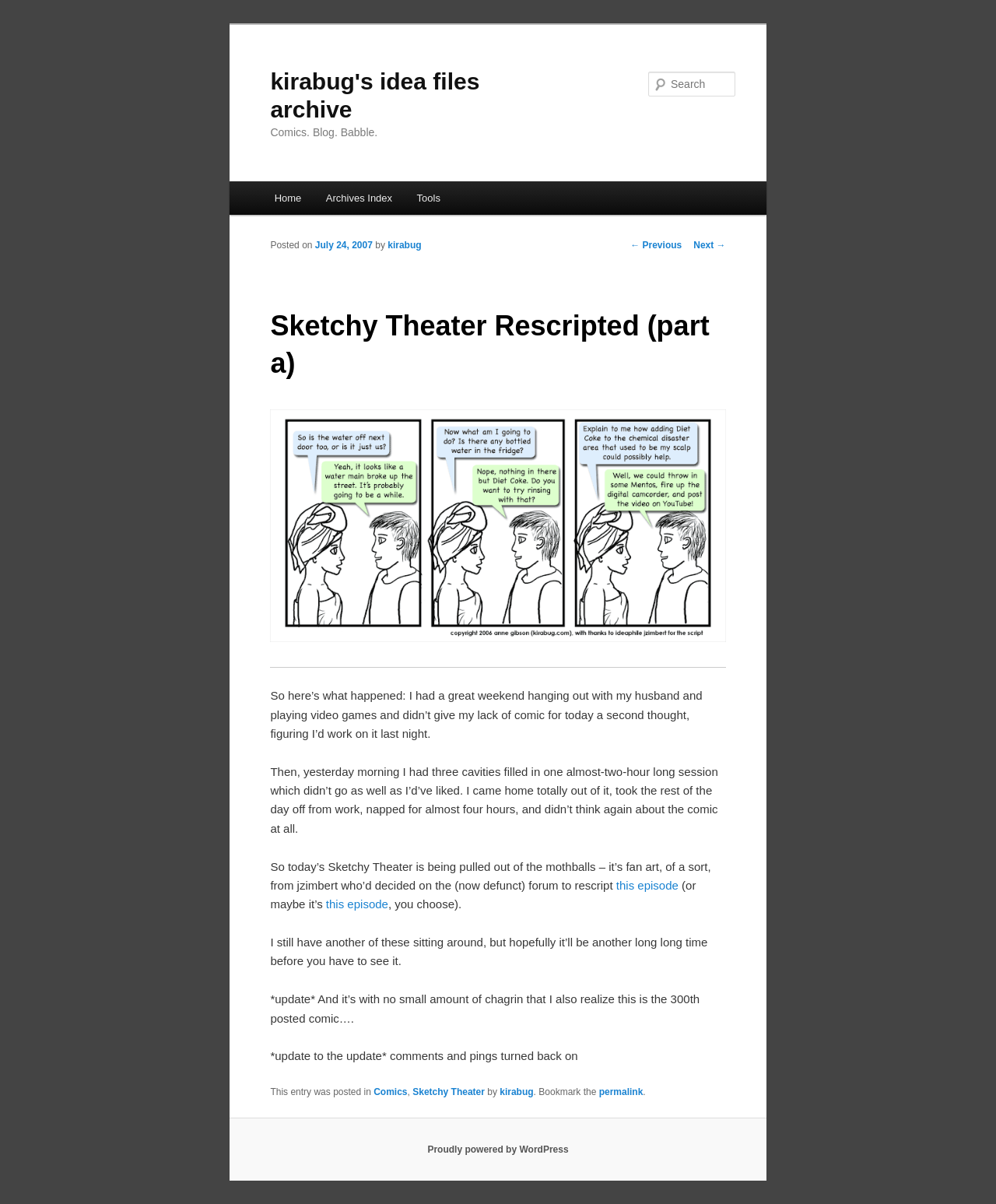Answer in one word or a short phrase: 
How many cavities did the author have filled?

3